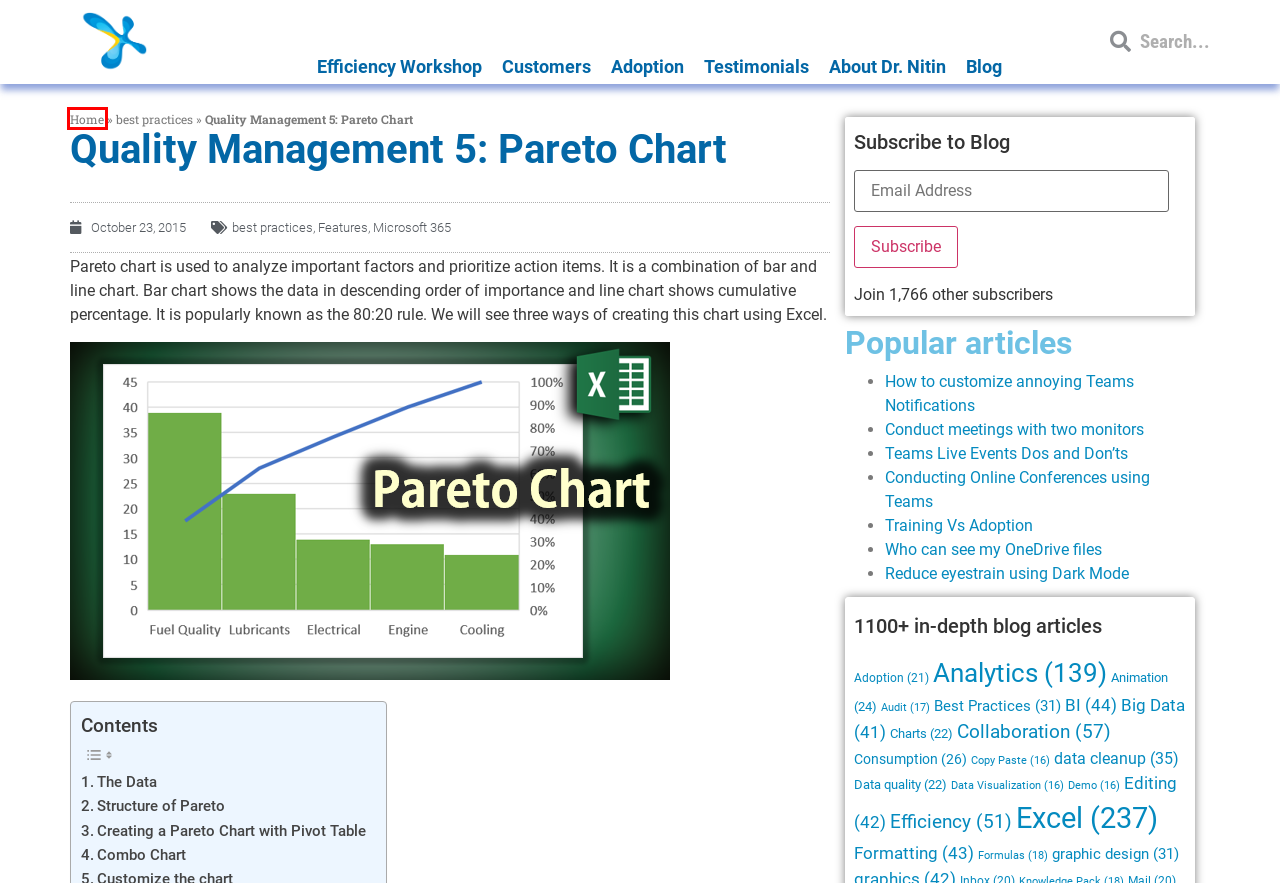Review the webpage screenshot provided, noting the red bounding box around a UI element. Choose the description that best matches the new webpage after clicking the element within the bounding box. The following are the options:
A. Training vs Adoption • Efficiency 365
B. Charts Archives • Efficiency 365
C. Efficiency 365 - by Dr Nitin Paranjape - Work Smarter, Grow Faster
D. Dual monitor Teams presentations • Do’s and Don’ts
E. Efficiency Transformation Office 365 ROI Training Workshop | Efficiency365
F. Efficiency 365 • Testimonials
G. Collaboration Archives • Efficiency 365
H. Microsoft 365 comprehensive coverage and best practices

C